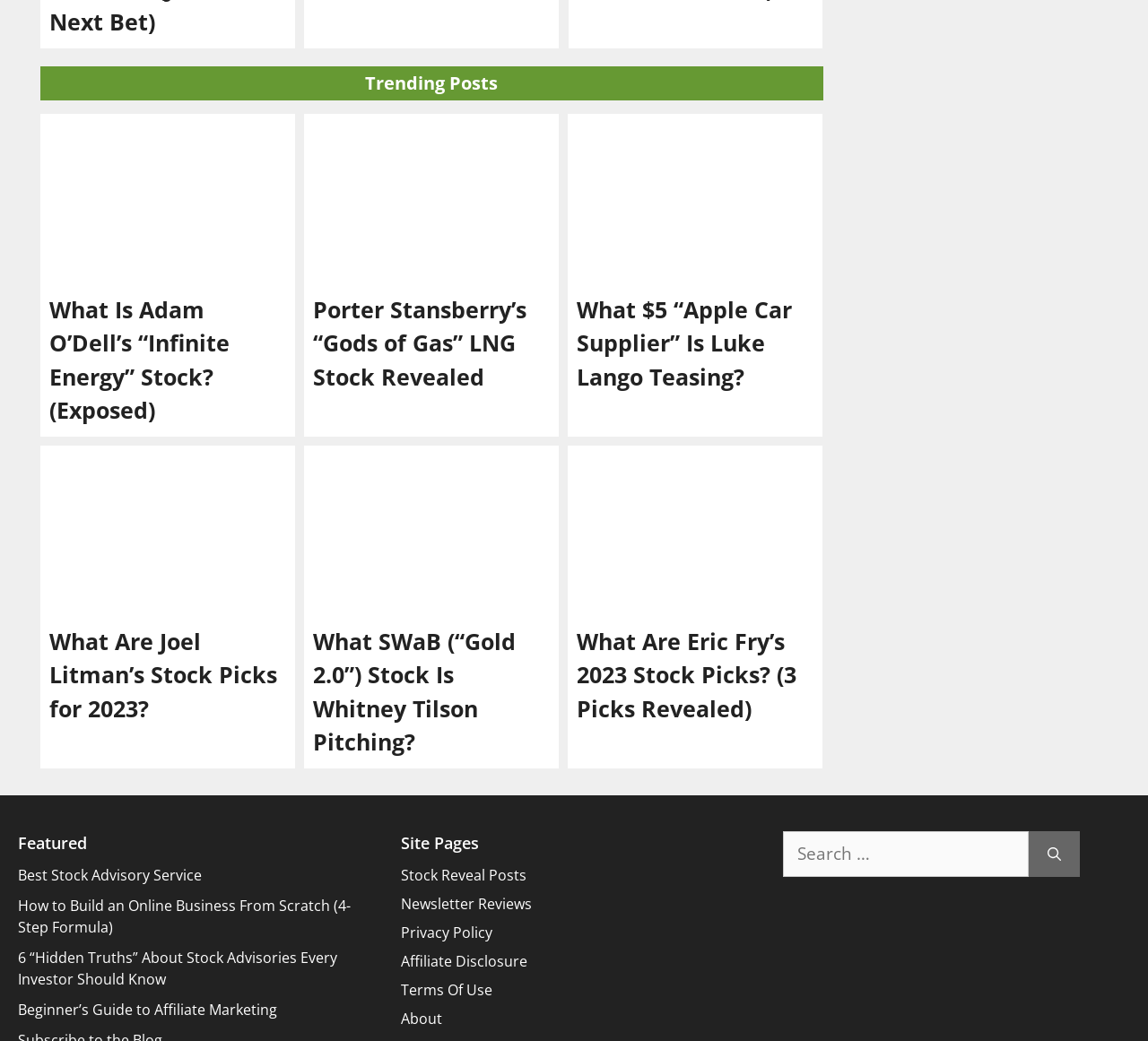How many figures are there in the trending posts section?
Give a one-word or short phrase answer based on the image.

5